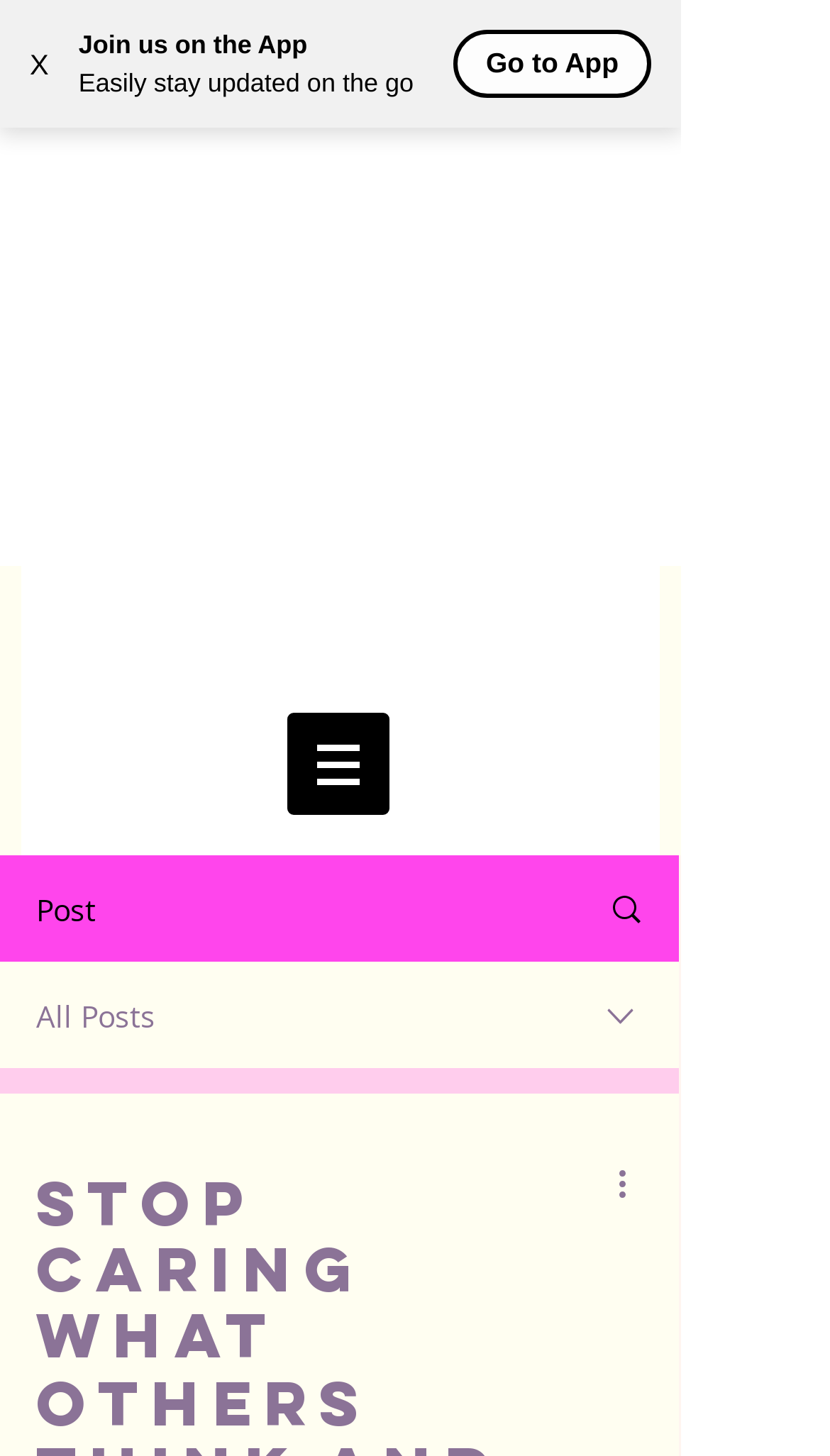What is the function of the 'More actions' button?
Please craft a detailed and exhaustive response to the question.

The function of the 'More actions' button can be inferred from its name and the fact that it is a button. It is likely to show more actions when clicked.